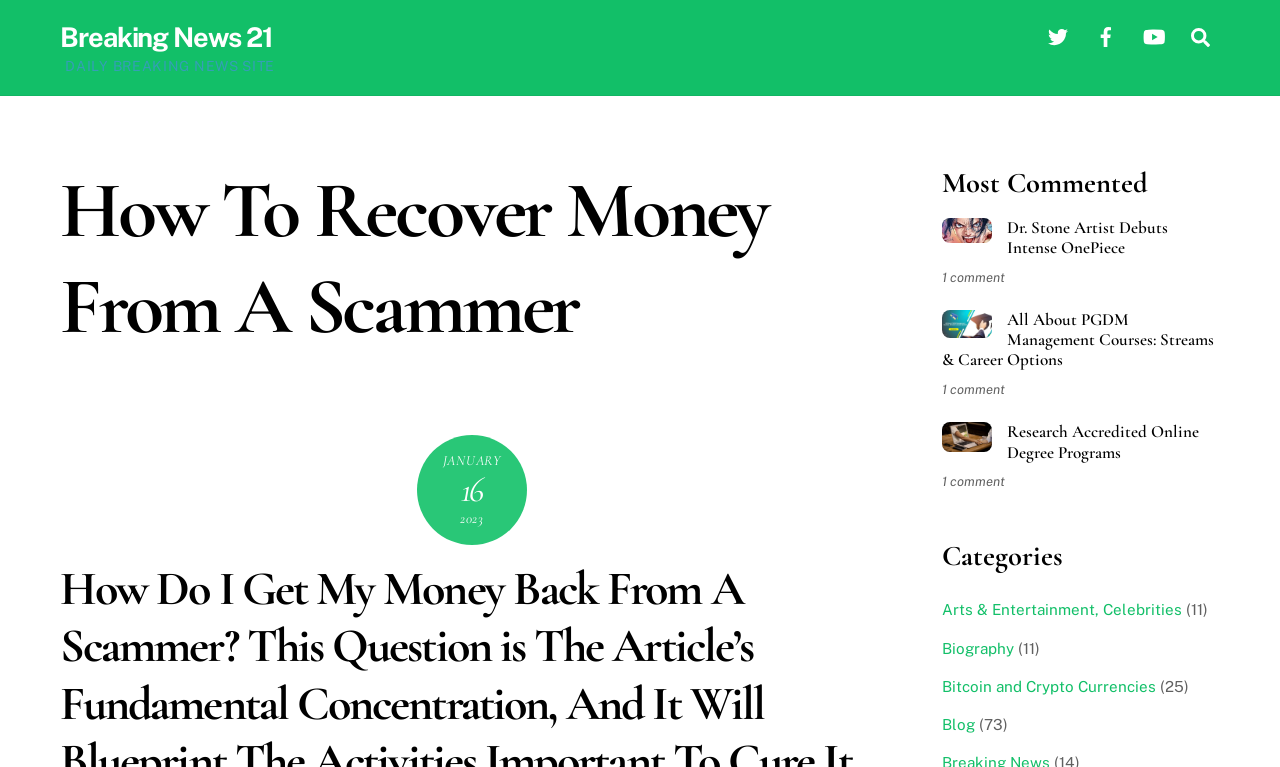Please specify the bounding box coordinates of the area that should be clicked to accomplish the following instruction: "Search for something". The coordinates should consist of four float numbers between 0 and 1, i.e., [left, top, right, bottom].

[0.923, 0.021, 0.953, 0.074]